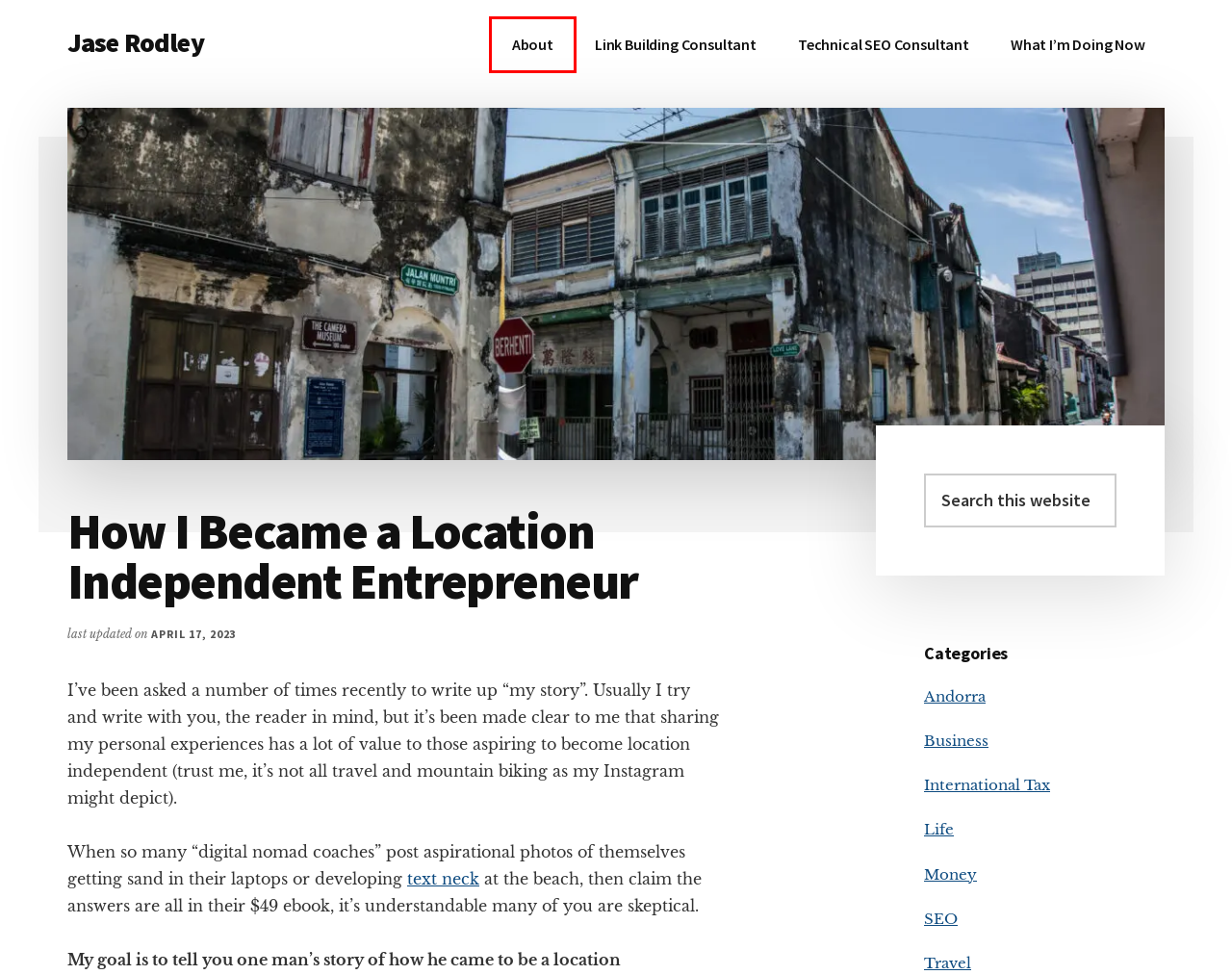Observe the provided screenshot of a webpage that has a red rectangle bounding box. Determine the webpage description that best matches the new webpage after clicking the element inside the red bounding box. Here are the candidates:
A. Category: International Tax | Jase Rodley
B. What I’m Doing Now | Jase Rodley
C. Jase Rodley
D. Link Building Consultant | Jase Rodley
E. Technical SEO Consultant | Jase Rodley
F. About Me | Jase Rodley
G. Category: Business | Jase Rodley
H. Category: Andorra | Jase Rodley

F